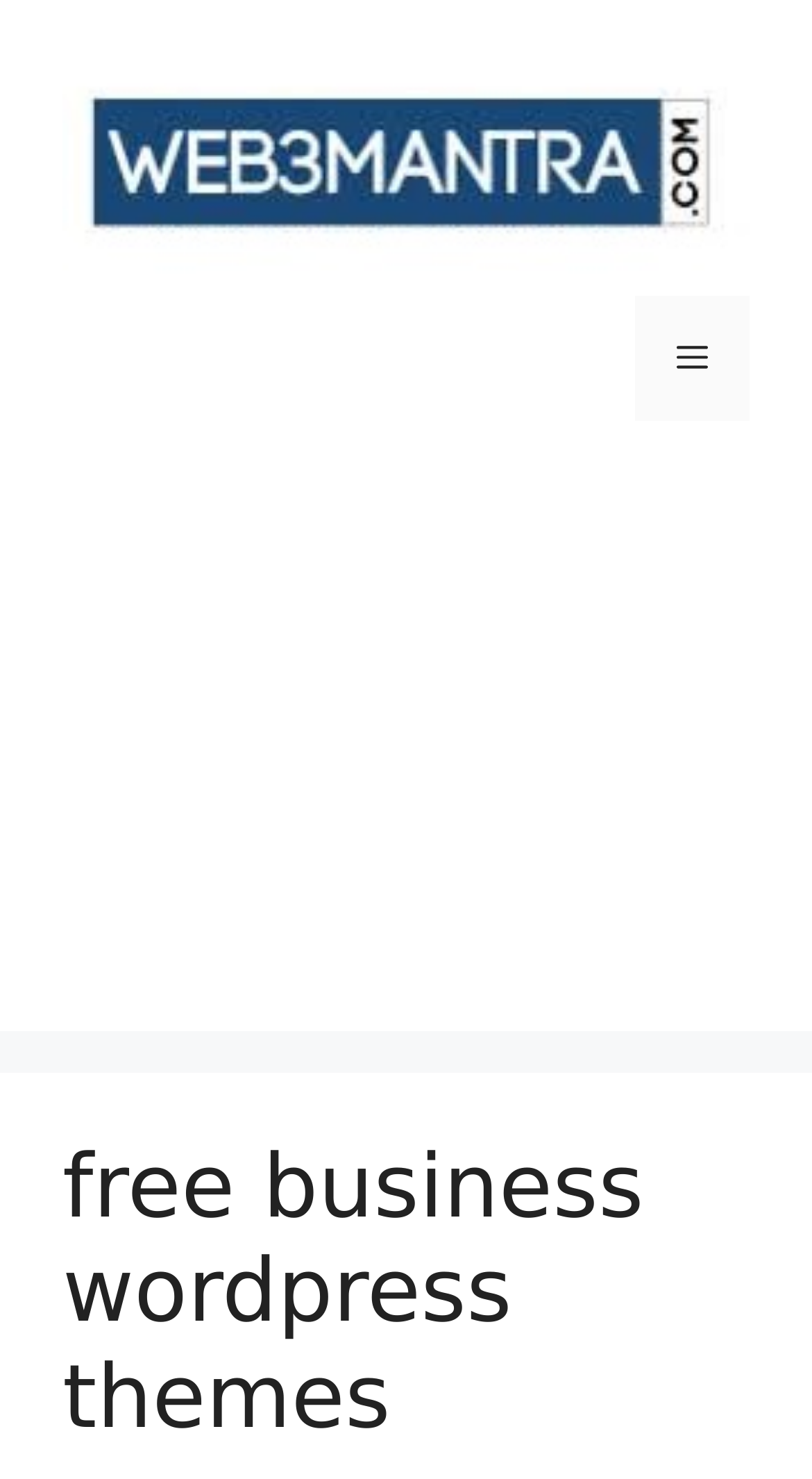Given the element description: "aria-label="Advertisement" name="aswift_1" title="Advertisement"", predict the bounding box coordinates of this UI element. The coordinates must be four float numbers between 0 and 1, given as [left, top, right, bottom].

[0.0, 0.321, 1.0, 0.669]